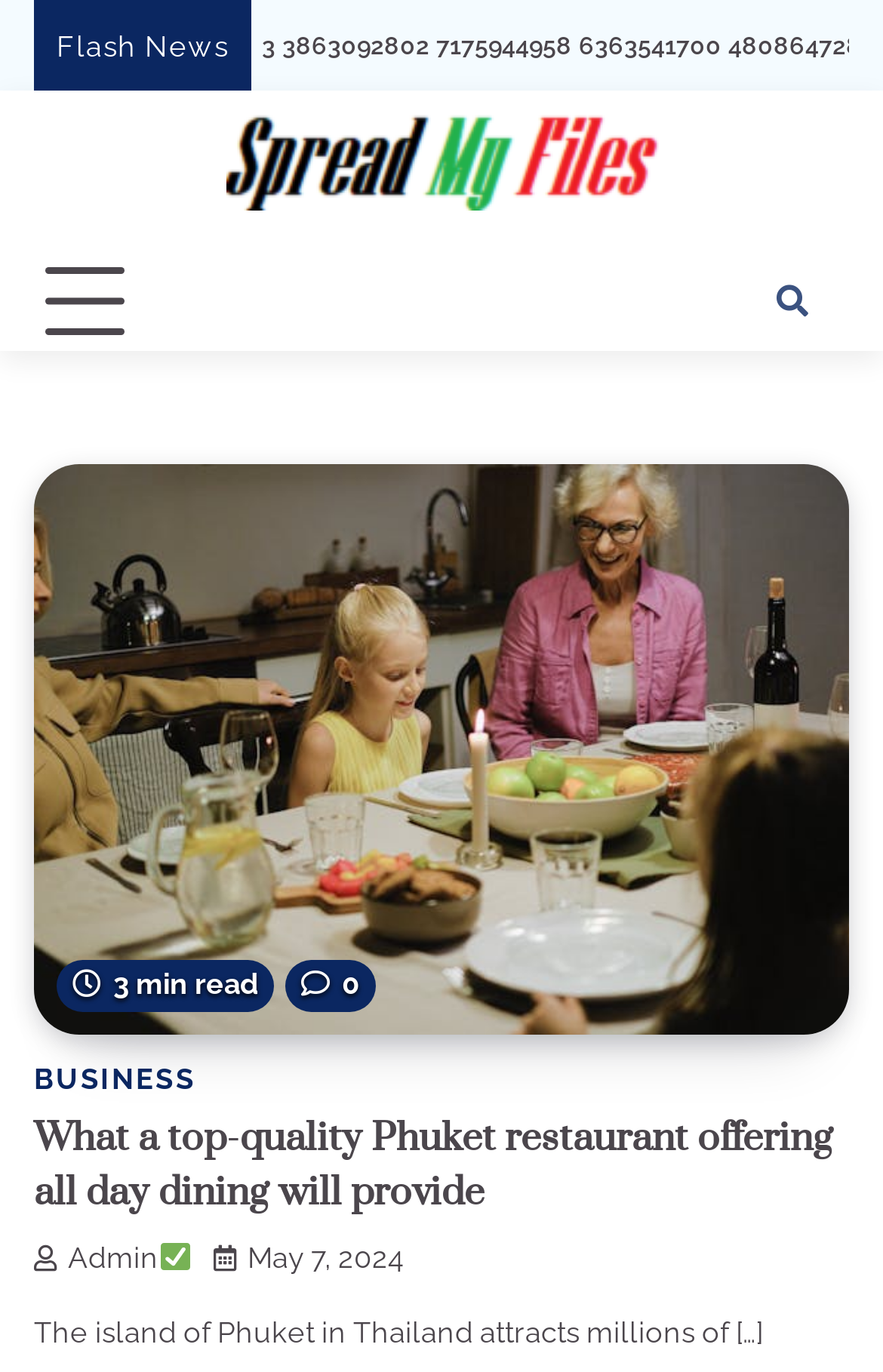Please answer the following question using a single word or phrase: 
What is the date of the latest article?

May 7, 2024